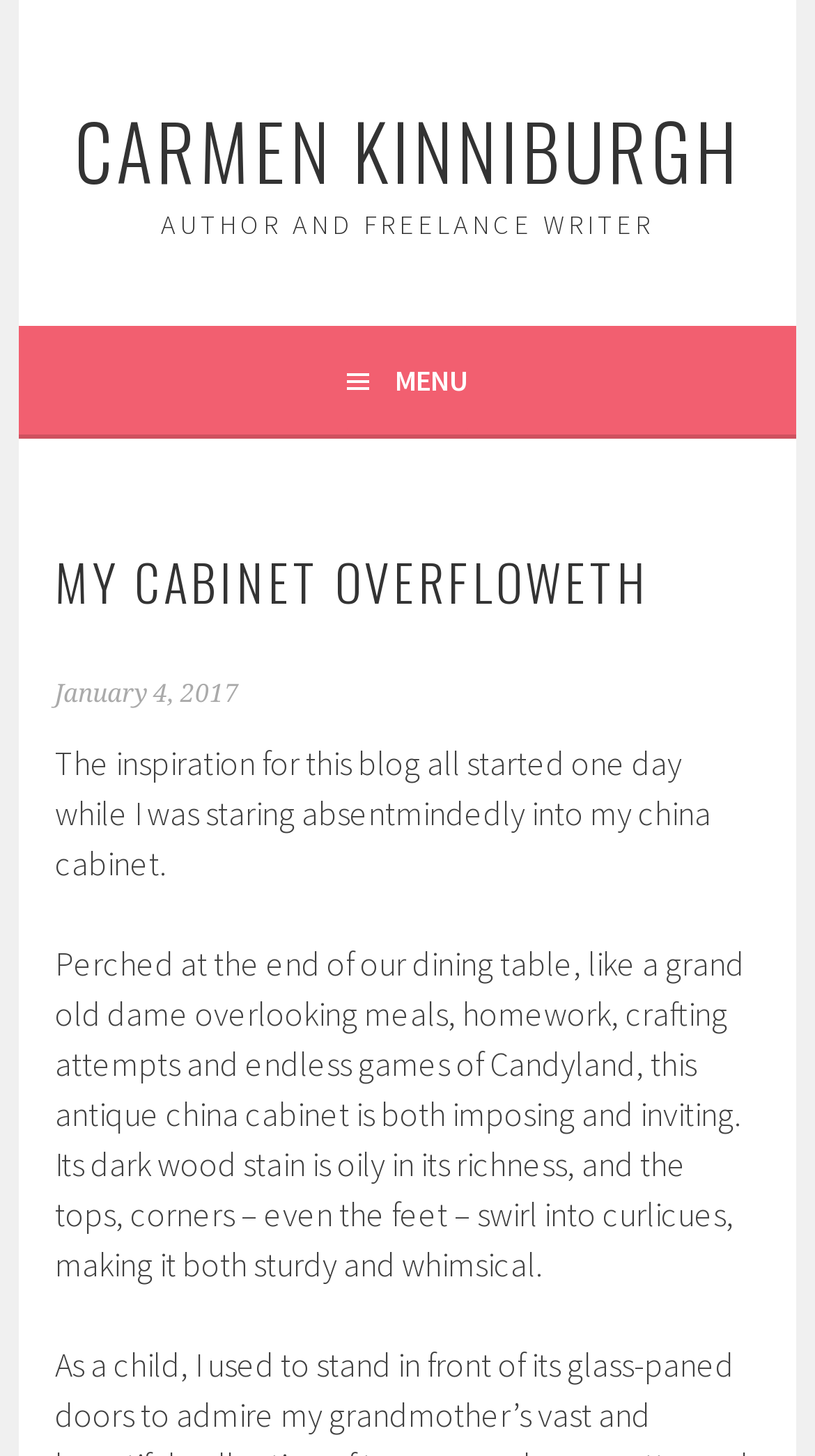What is the date of the blog post? Examine the screenshot and reply using just one word or a brief phrase.

January 4, 2017